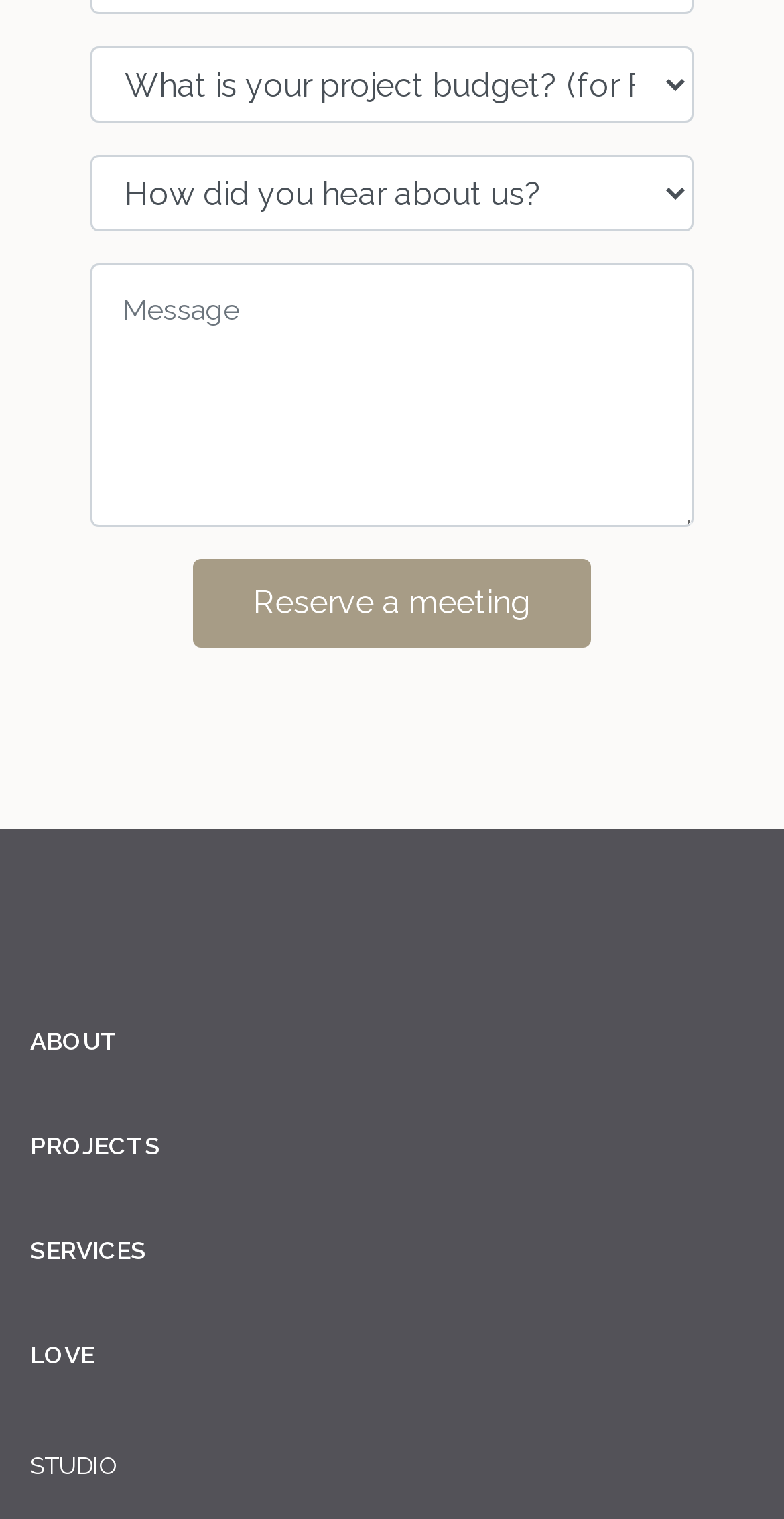Using the webpage screenshot, find the UI element described by PROJECTS. Provide the bounding box coordinates in the format (top-left x, top-left y, bottom-right x, bottom-right y), ensuring all values are floating point numbers between 0 and 1.

[0.038, 0.747, 0.205, 0.763]